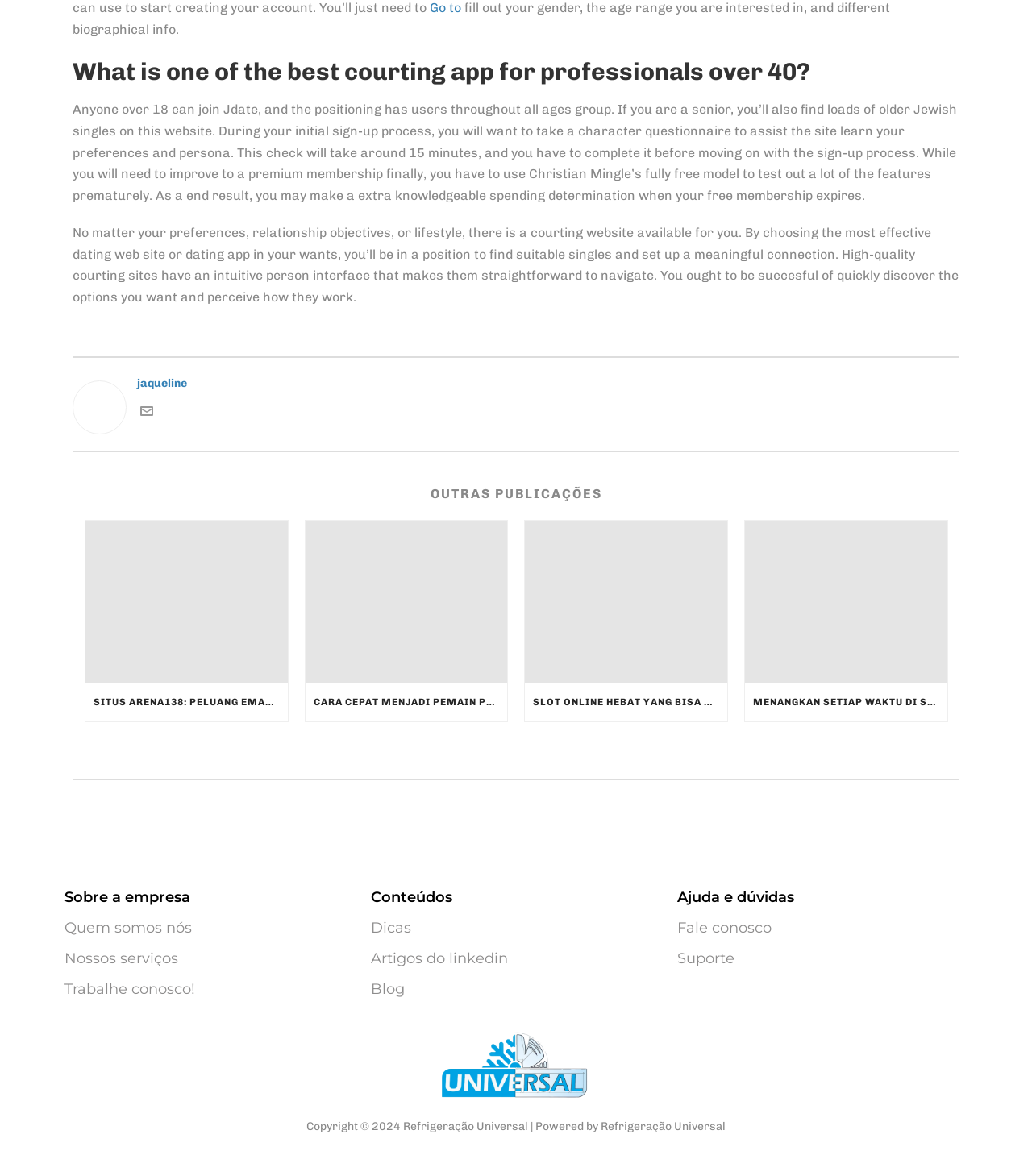Locate the bounding box coordinates of the clickable region necessary to complete the following instruction: "Follow the link 'jaqueline'". Provide the coordinates in the format of four float numbers between 0 and 1, i.e., [left, top, right, bottom].

[0.133, 0.318, 0.93, 0.334]